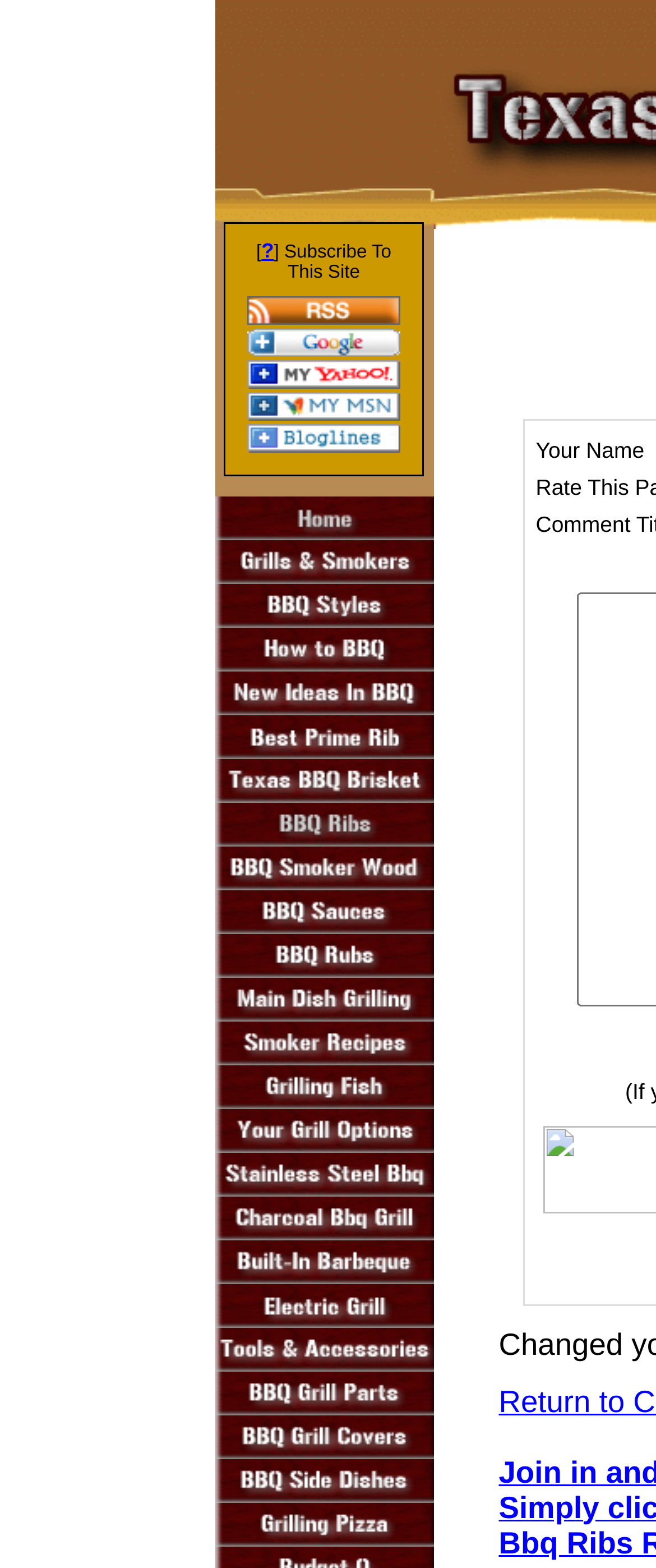Locate the bounding box coordinates of the area you need to click to fulfill this instruction: 'Click on Home'. The coordinates must be in the form of four float numbers ranging from 0 to 1: [left, top, right, bottom].

[0.327, 0.332, 0.66, 0.348]